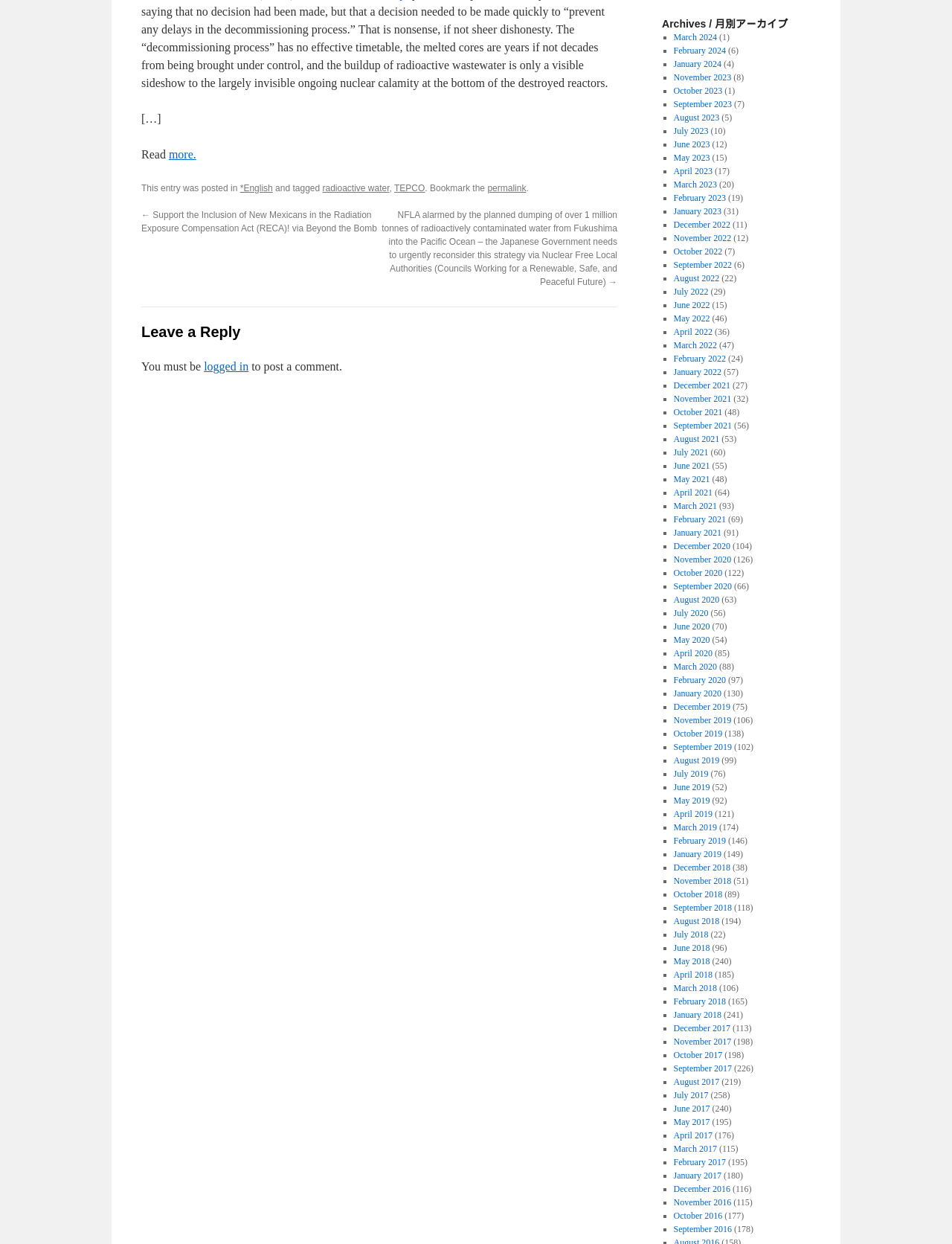Show the bounding box coordinates for the HTML element described as: "more.".

[0.177, 0.119, 0.206, 0.129]